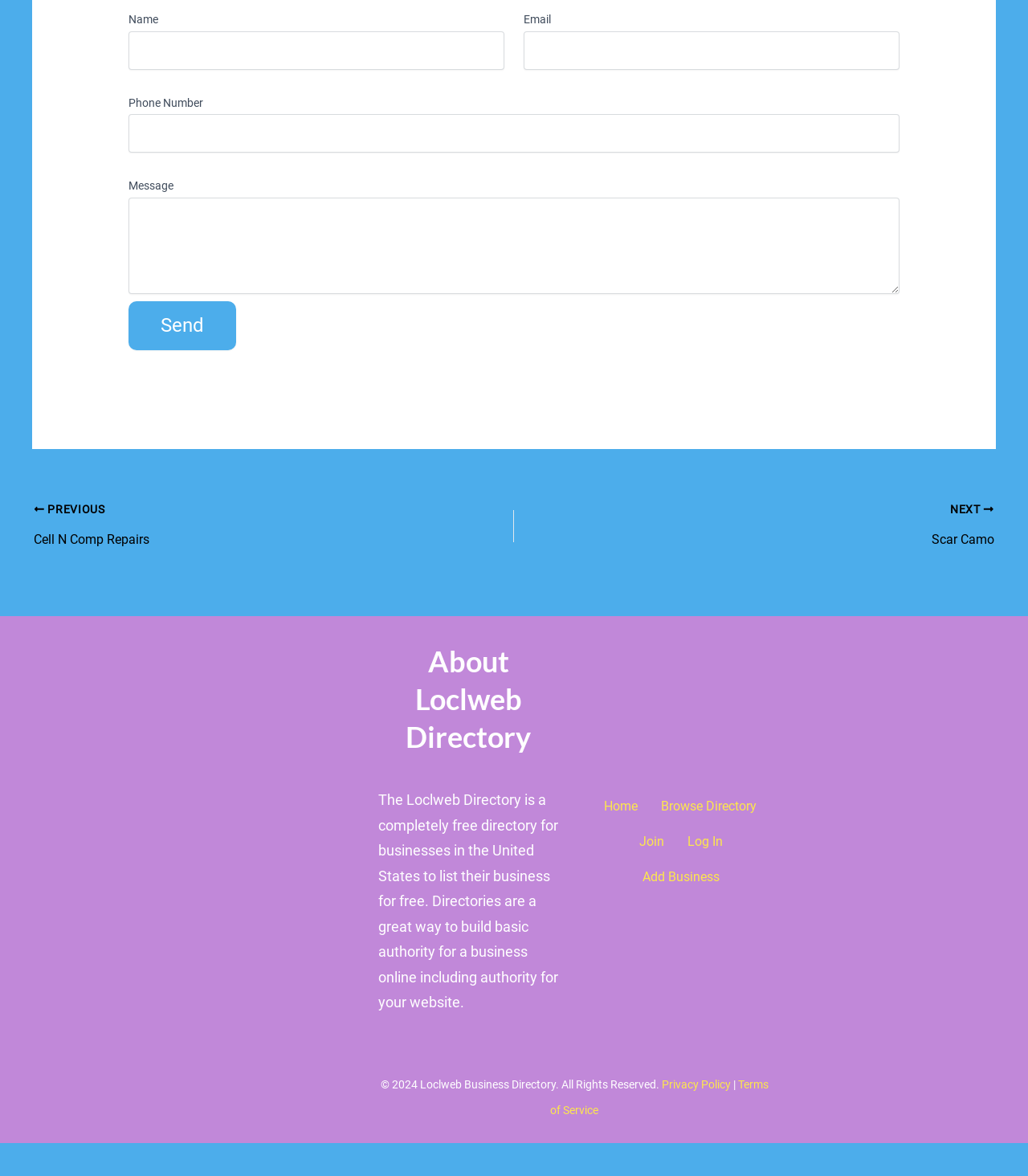Respond to the question below with a single word or phrase: What is required to fill in the contact form?

Name and Email